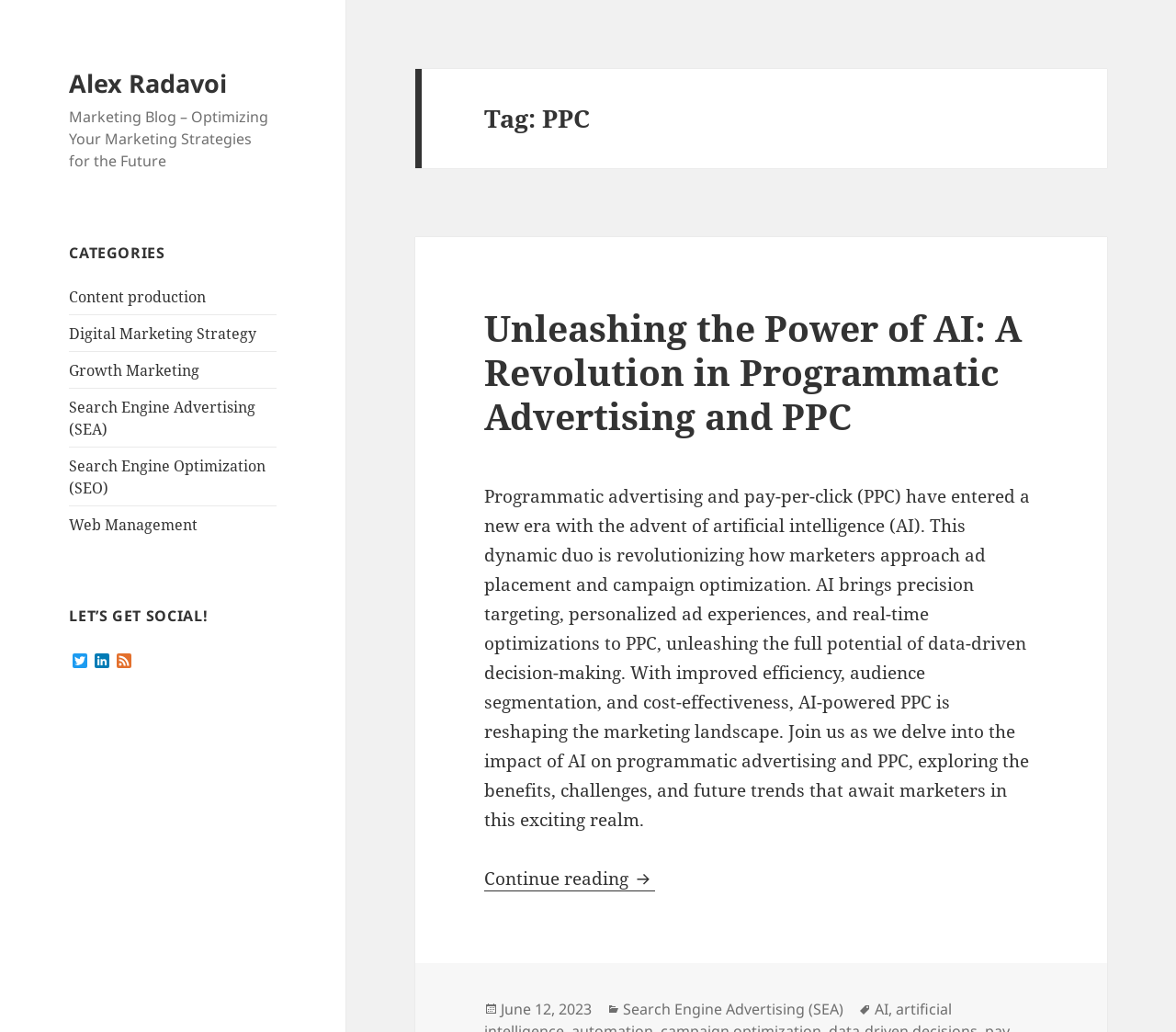Can you specify the bounding box coordinates of the area that needs to be clicked to fulfill the following instruction: "Click on the 'Content production' category"?

[0.059, 0.277, 0.175, 0.297]